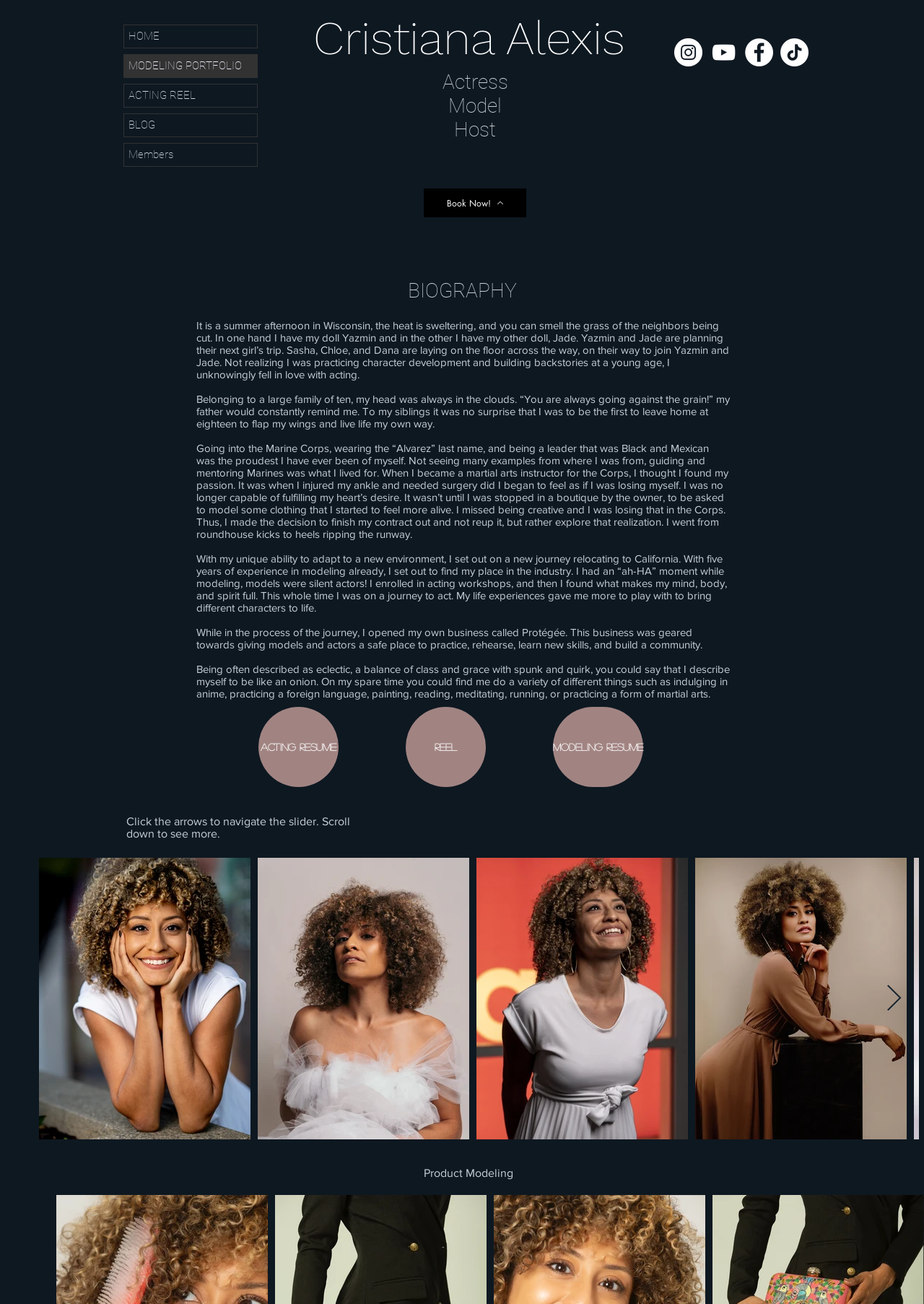Please give a one-word or short phrase response to the following question: 
What social media platforms does Cristiana Alexis have?

Instagram, YouTube, Facebook, TikTok